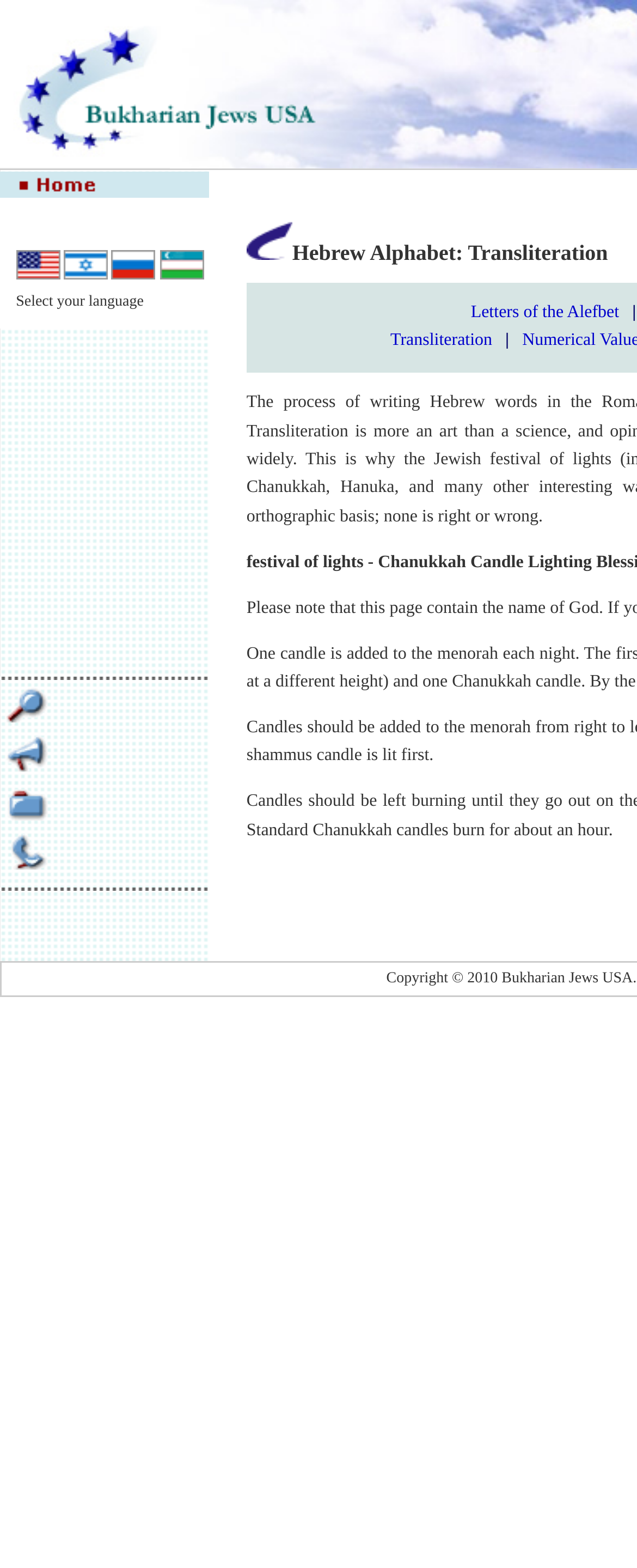Please find the bounding box for the UI element described by: "Transliteration".

[0.613, 0.212, 0.773, 0.223]